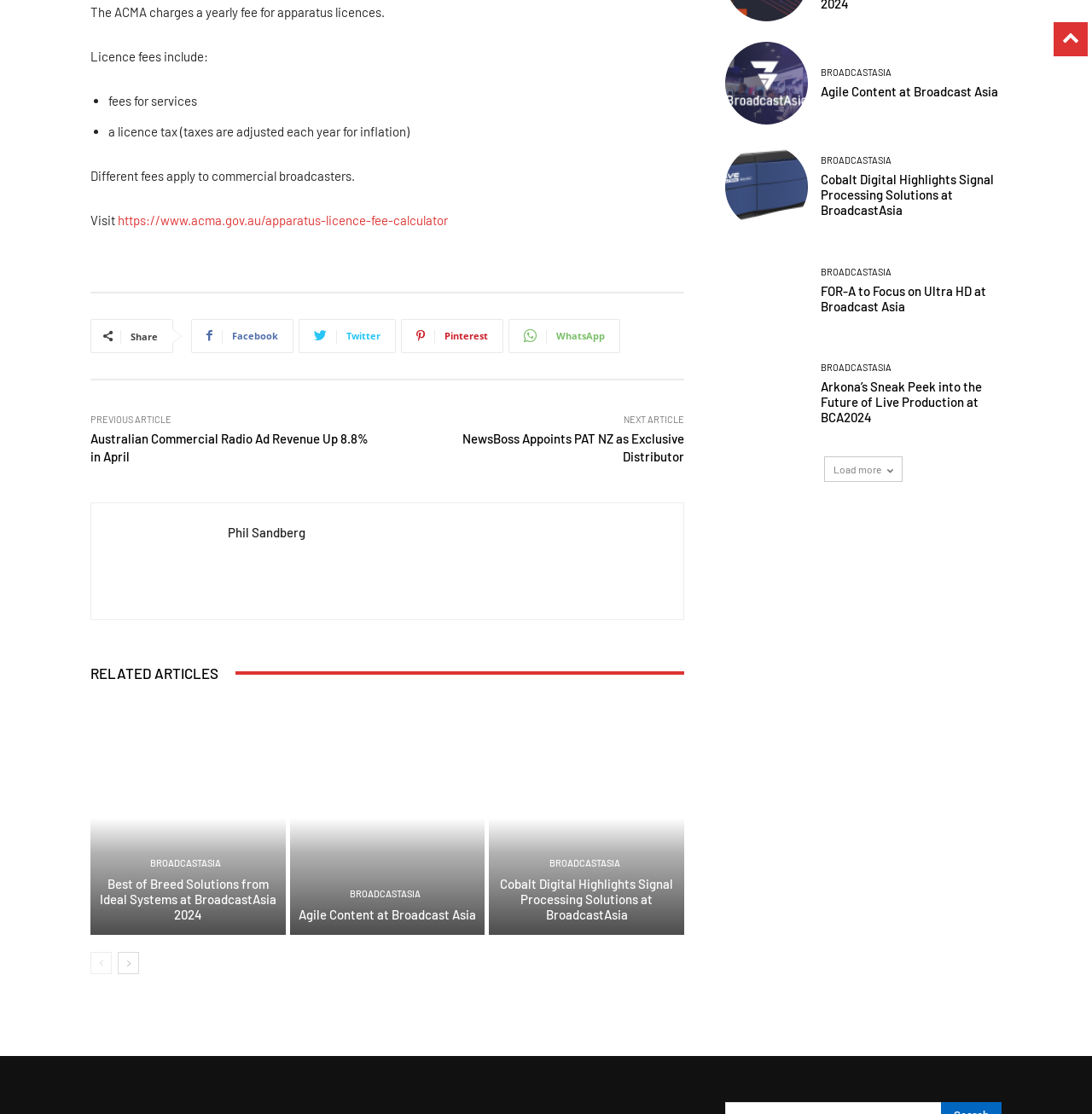Please find the bounding box coordinates of the element that must be clicked to perform the given instruction: "Share on Facebook". The coordinates should be four float numbers from 0 to 1, i.e., [left, top, right, bottom].

[0.175, 0.286, 0.269, 0.317]